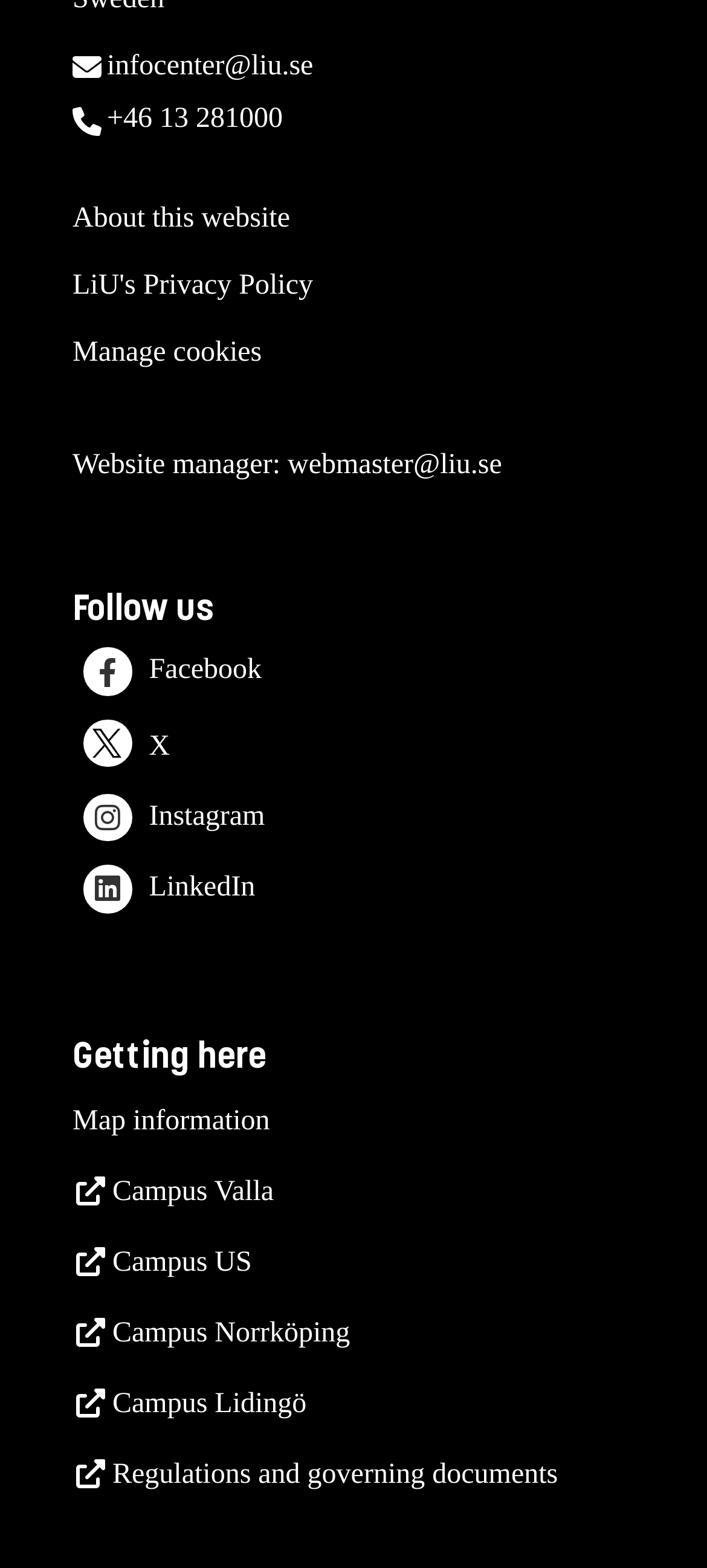Please locate the bounding box coordinates of the element that should be clicked to achieve the given instruction: "Read LiU's Privacy Policy".

[0.103, 0.172, 0.443, 0.192]